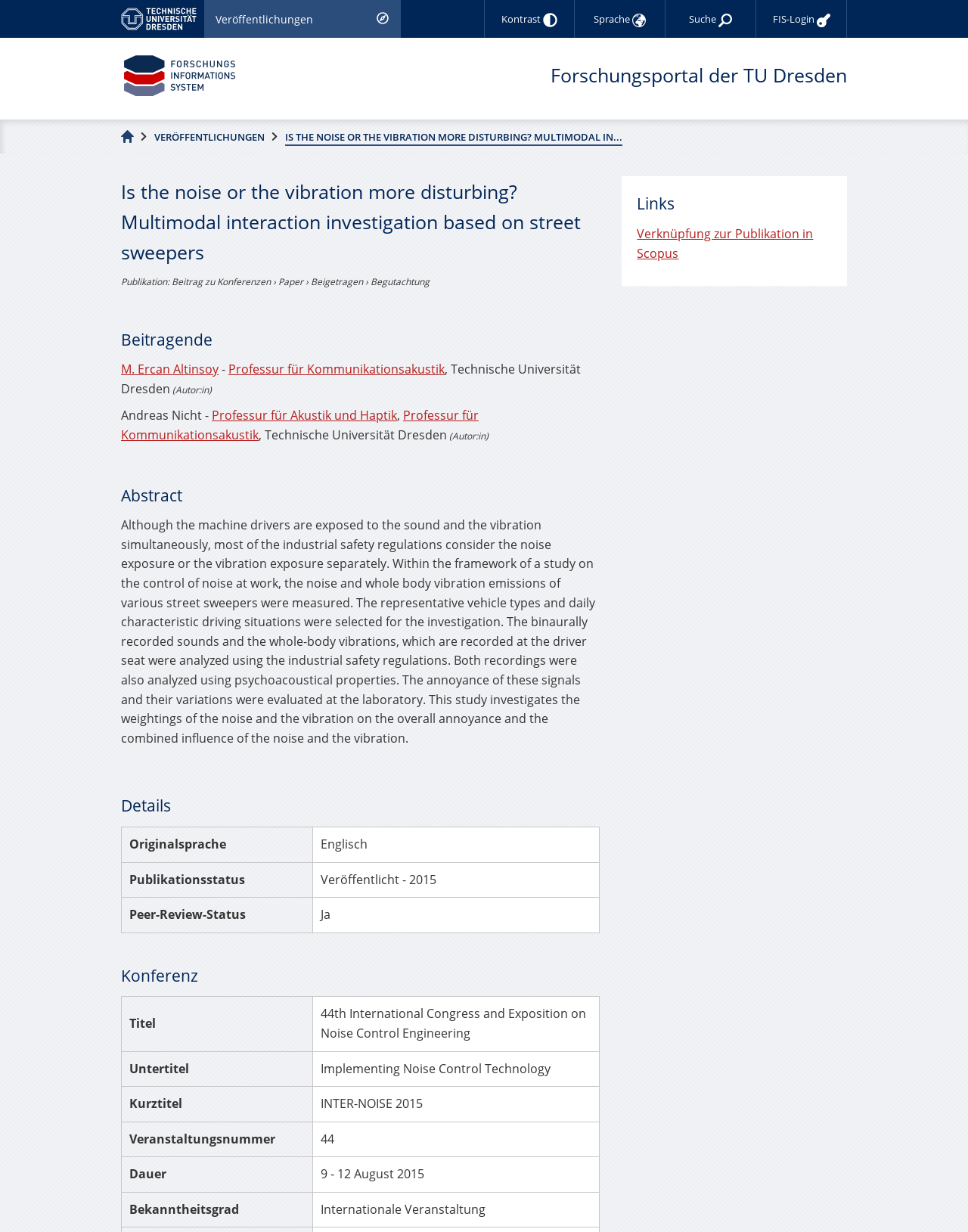What is the name of the university?
From the details in the image, answer the question comprehensively.

The name of the university can be found in the heading 'Forschungsportal der TU Dresden' and also in the text 'Technische Universität Dresden' which appears multiple times on the webpage.